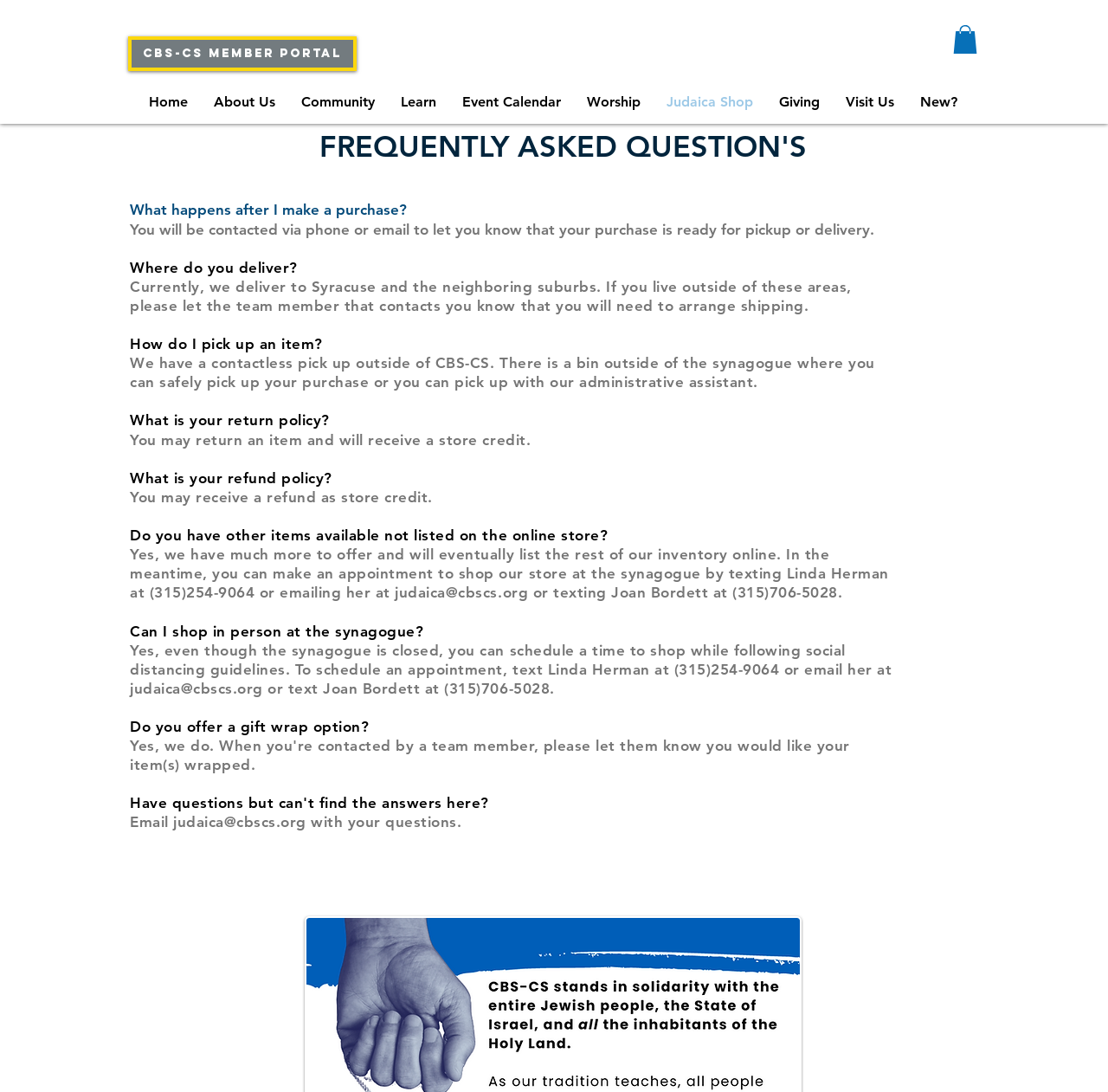Determine the bounding box coordinates of the clickable element necessary to fulfill the instruction: "Click the Home link". Provide the coordinates as four float numbers within the 0 to 1 range, i.e., [left, top, right, bottom].

[0.123, 0.074, 0.181, 0.114]